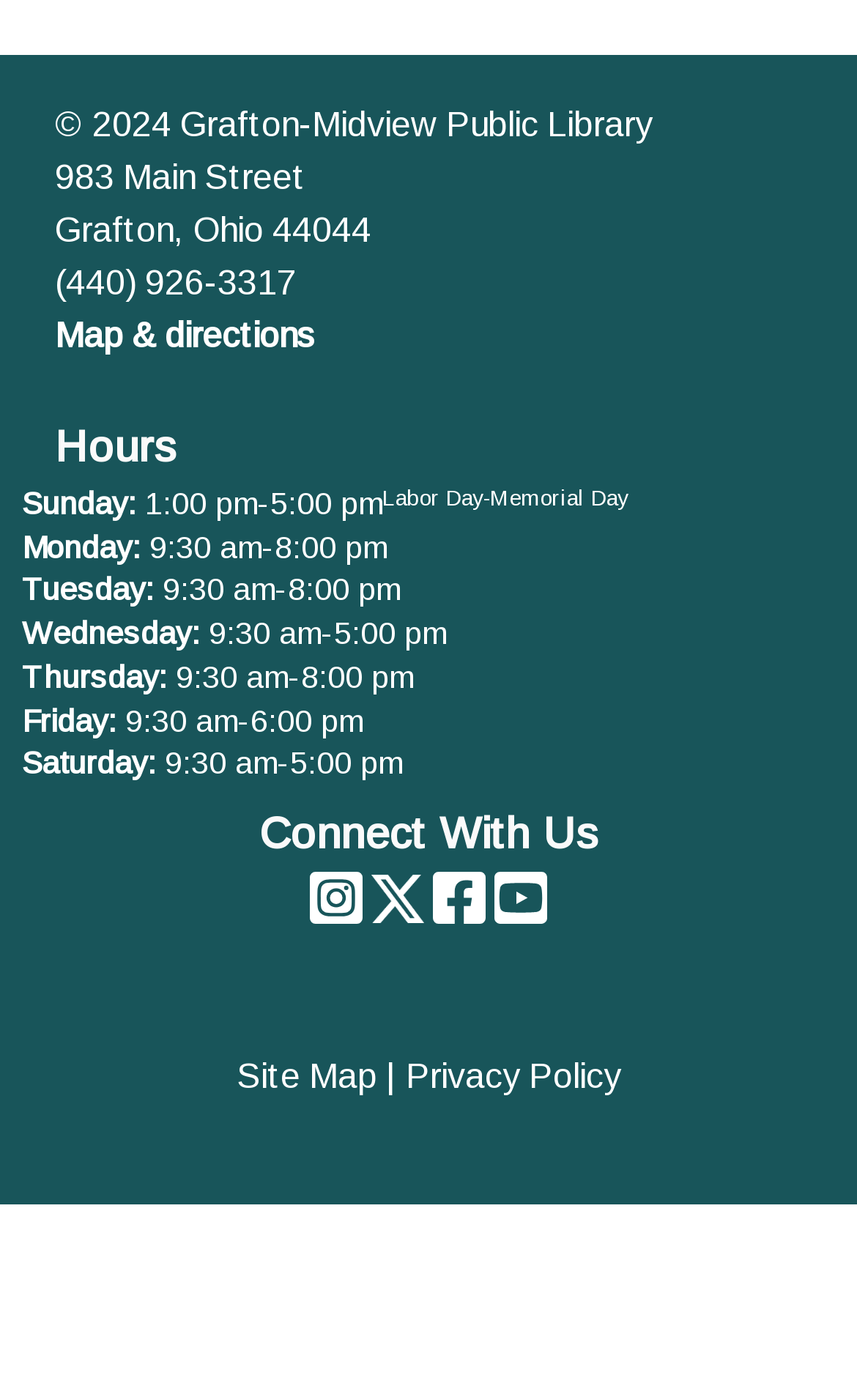Based on the image, give a detailed response to the question: What are the library's hours on Sundays?

I found the library's hours on Sundays by looking at the static text elements under the 'Hours' heading, which list the hours for each day of the week. The hours for Sundays are listed as '1:00 pm-5:00 pm'.